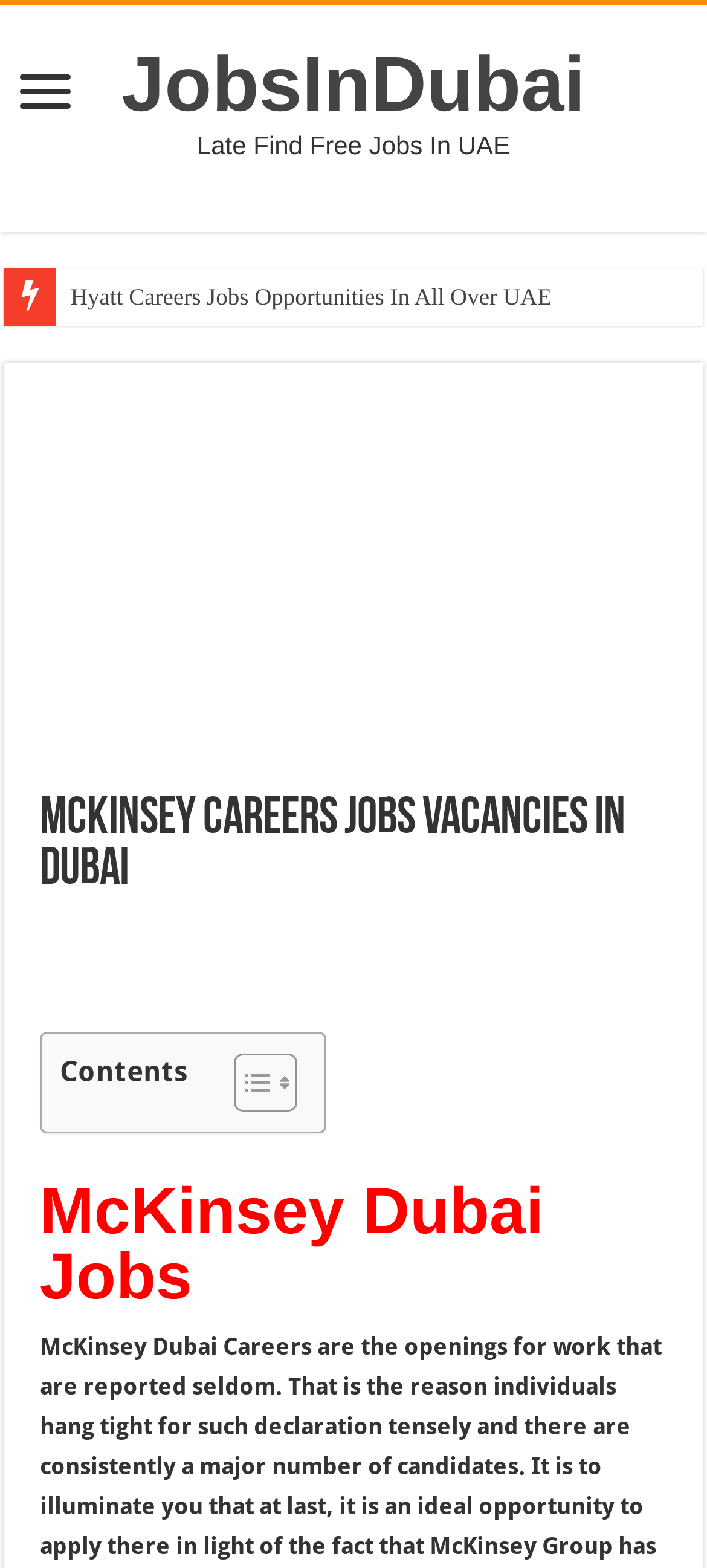Please identify the coordinates of the bounding box for the clickable region that will accomplish this instruction: "Click on McKinsey Careers Jobs Vacancies In Dubai link".

[0.056, 0.507, 0.944, 0.572]